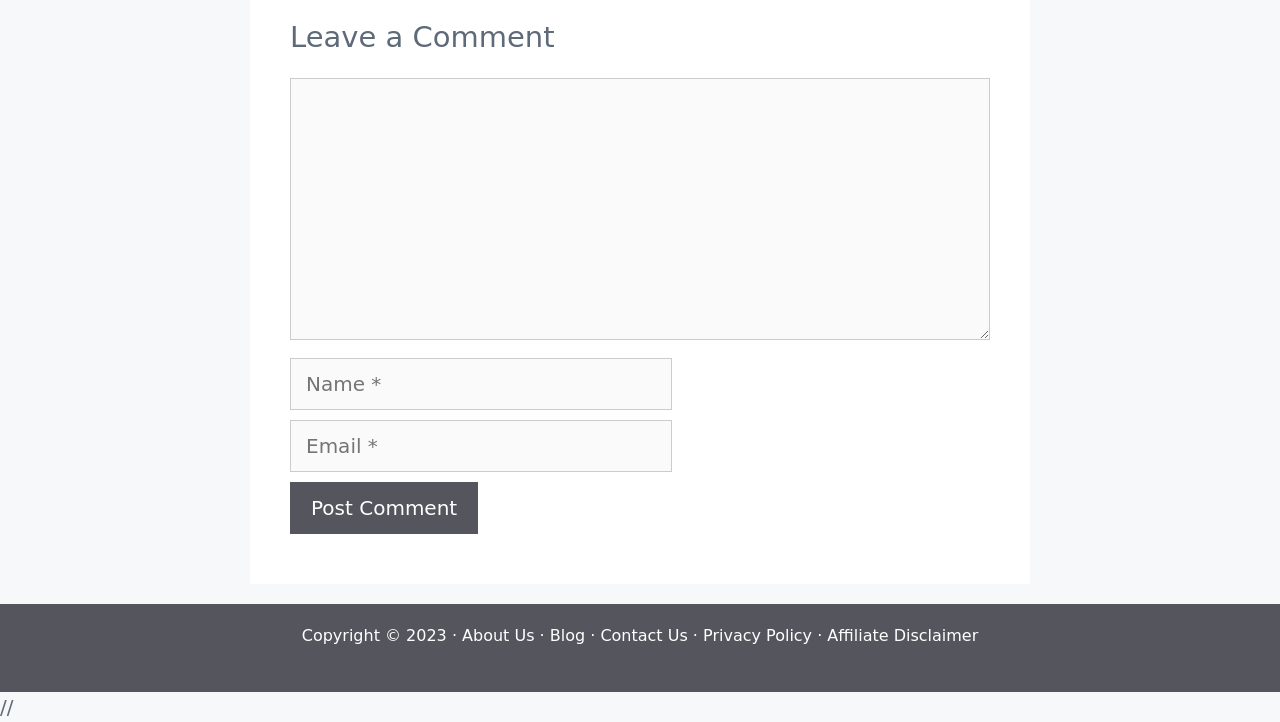Determine the bounding box coordinates of the clickable region to execute the instruction: "visit about us page". The coordinates should be four float numbers between 0 and 1, denoted as [left, top, right, bottom].

[0.361, 0.867, 0.418, 0.894]